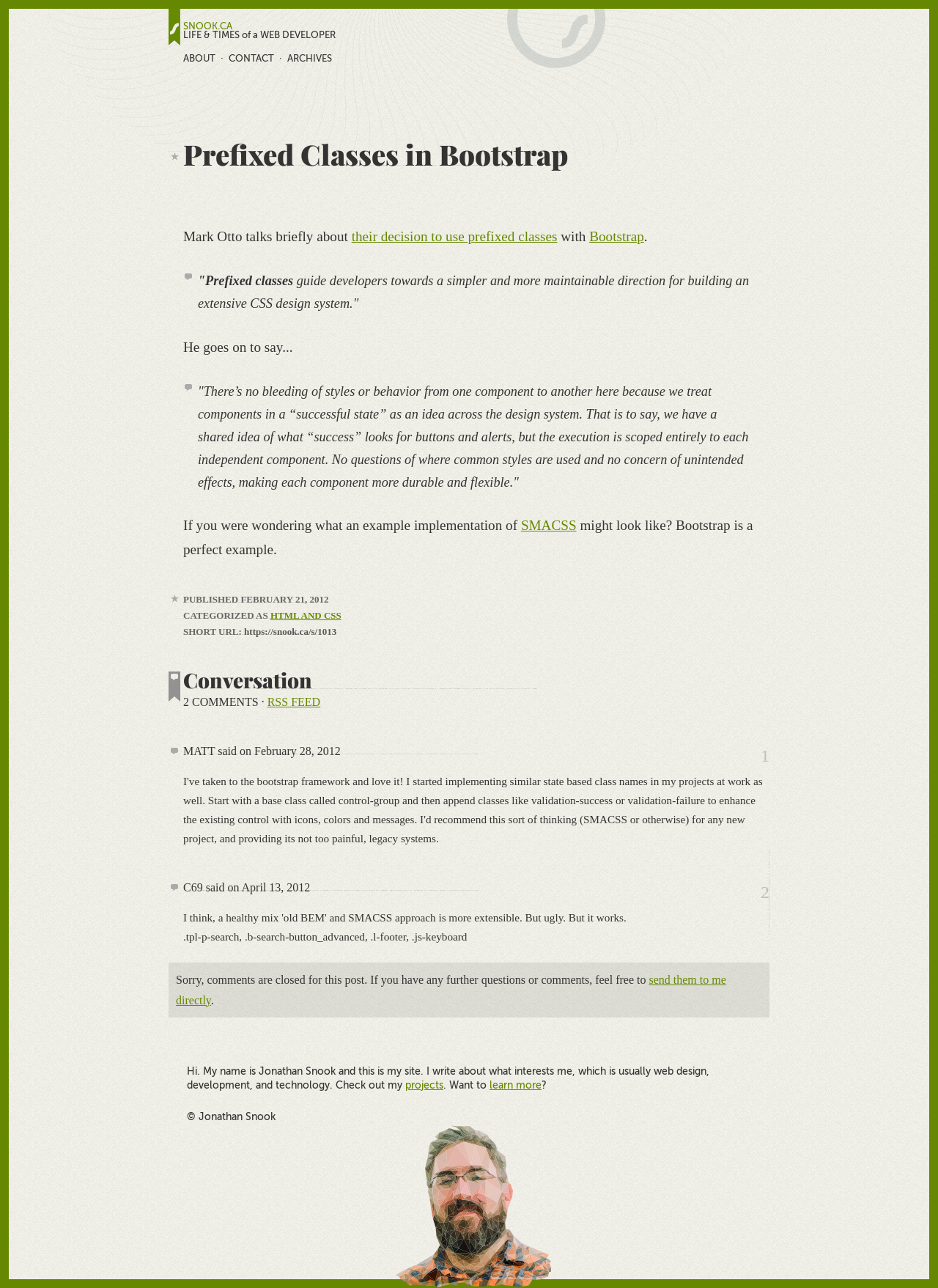Give a one-word or short phrase answer to this question: 
Who is the author of the article?

Jonathan Snook